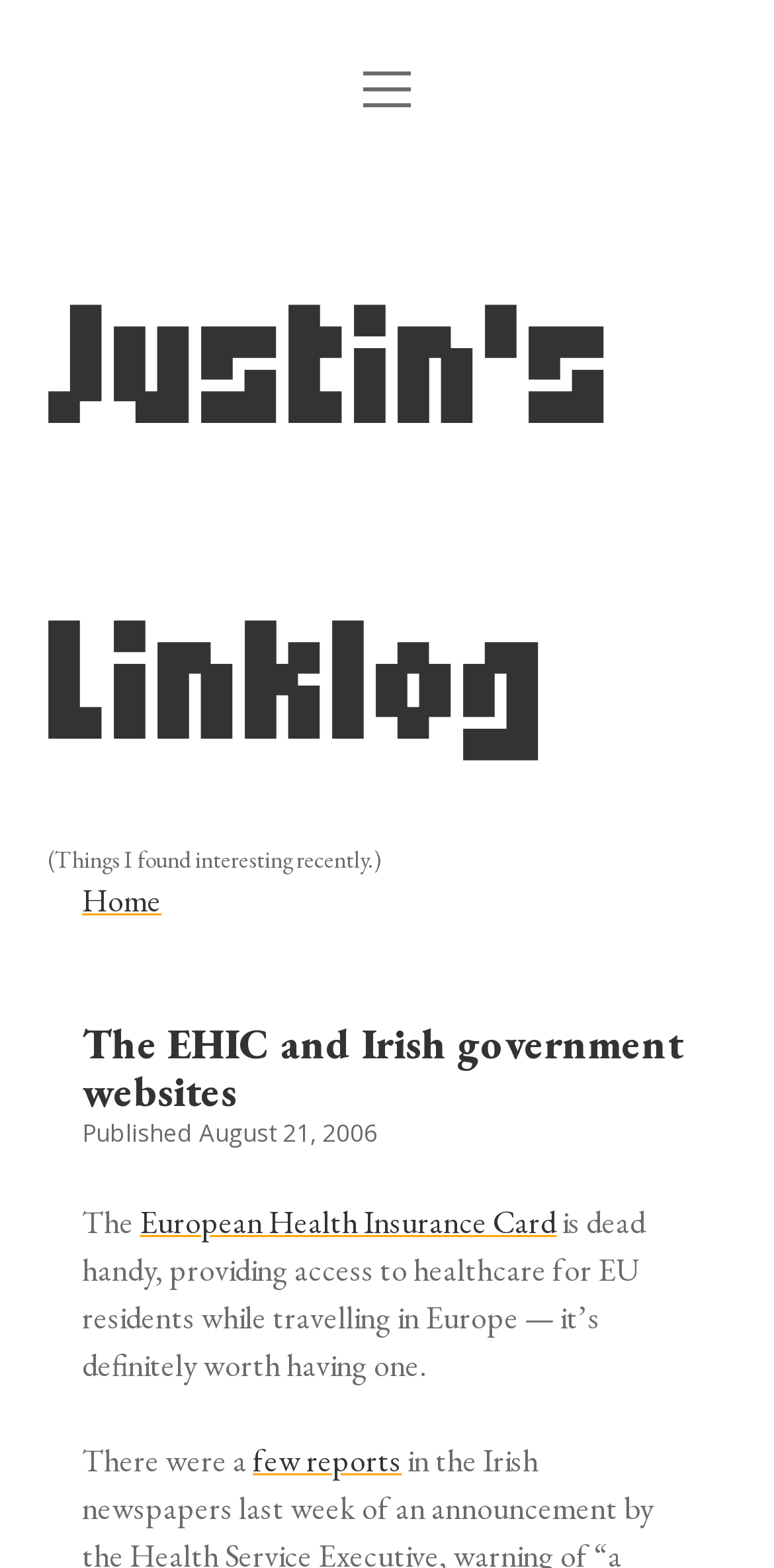What is the function of the button with a magnifying glass icon?
Based on the image, please offer an in-depth response to the question.

The function of the button with a magnifying glass icon can be inferred from the text 'Search' which is located next to the button, and the presence of a search box with the text 'Search for:'.